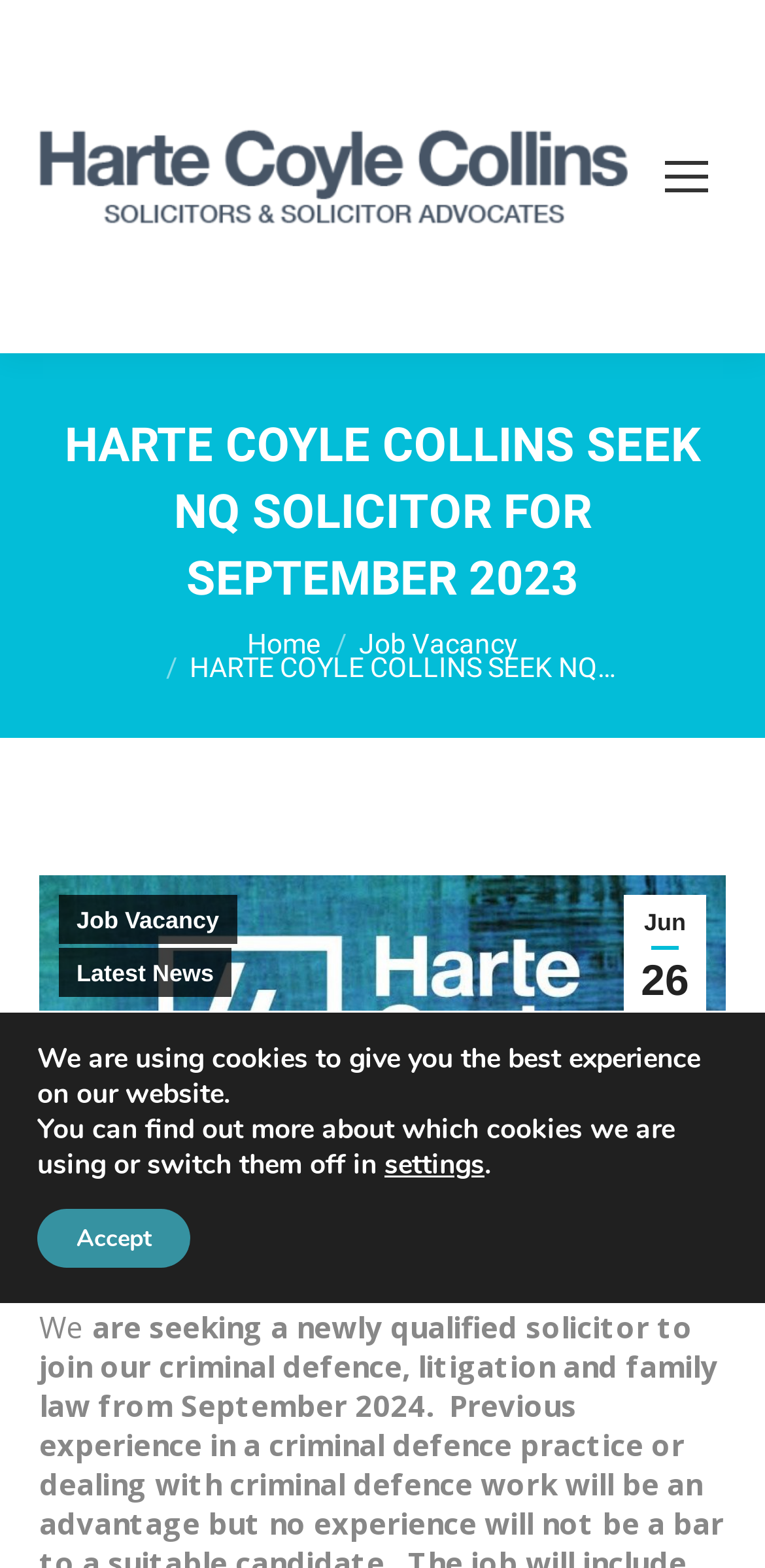Refer to the image and provide an in-depth answer to the question: 
What type of job is being advertised?

I found the type of job being advertised by looking at the main content of the webpage, which mentions 'seeking a newly qualified solicitor'.